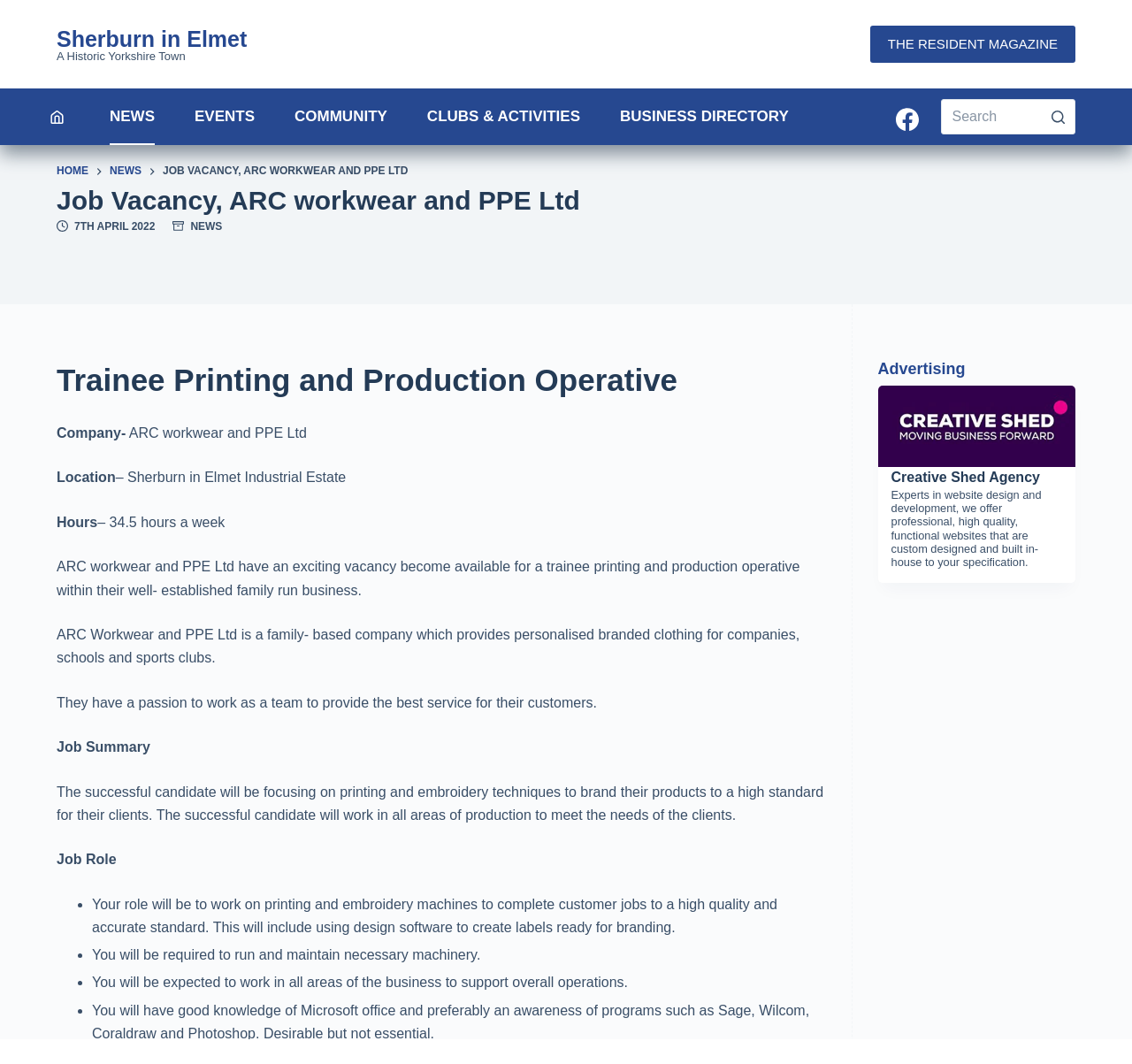Using the information from the screenshot, answer the following question thoroughly:
What is the job title of the vacancy?

I found the job title by looking at the heading 'Job Vacancy, ARC workwear and PPE Ltd' and the subsequent text 'Trainee Printing and Production Operative' which is a subheading.